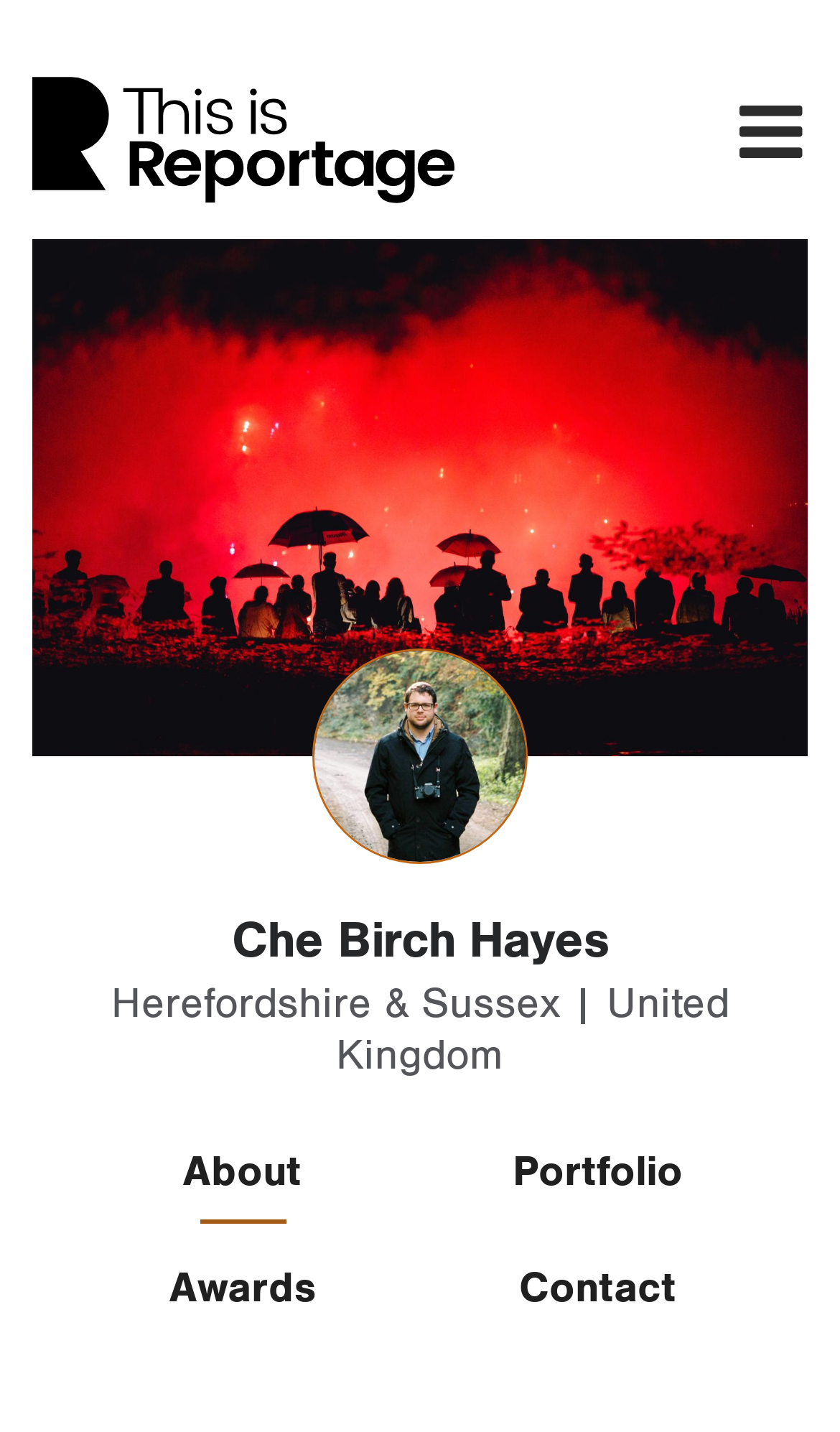Are there any social media links on the webpage?
We need a detailed and exhaustive answer to the question. Please elaborate.

I looked at the link elements on the webpage and did not find any social media links. The links are all related to the person's portfolio, awards, and contact information.